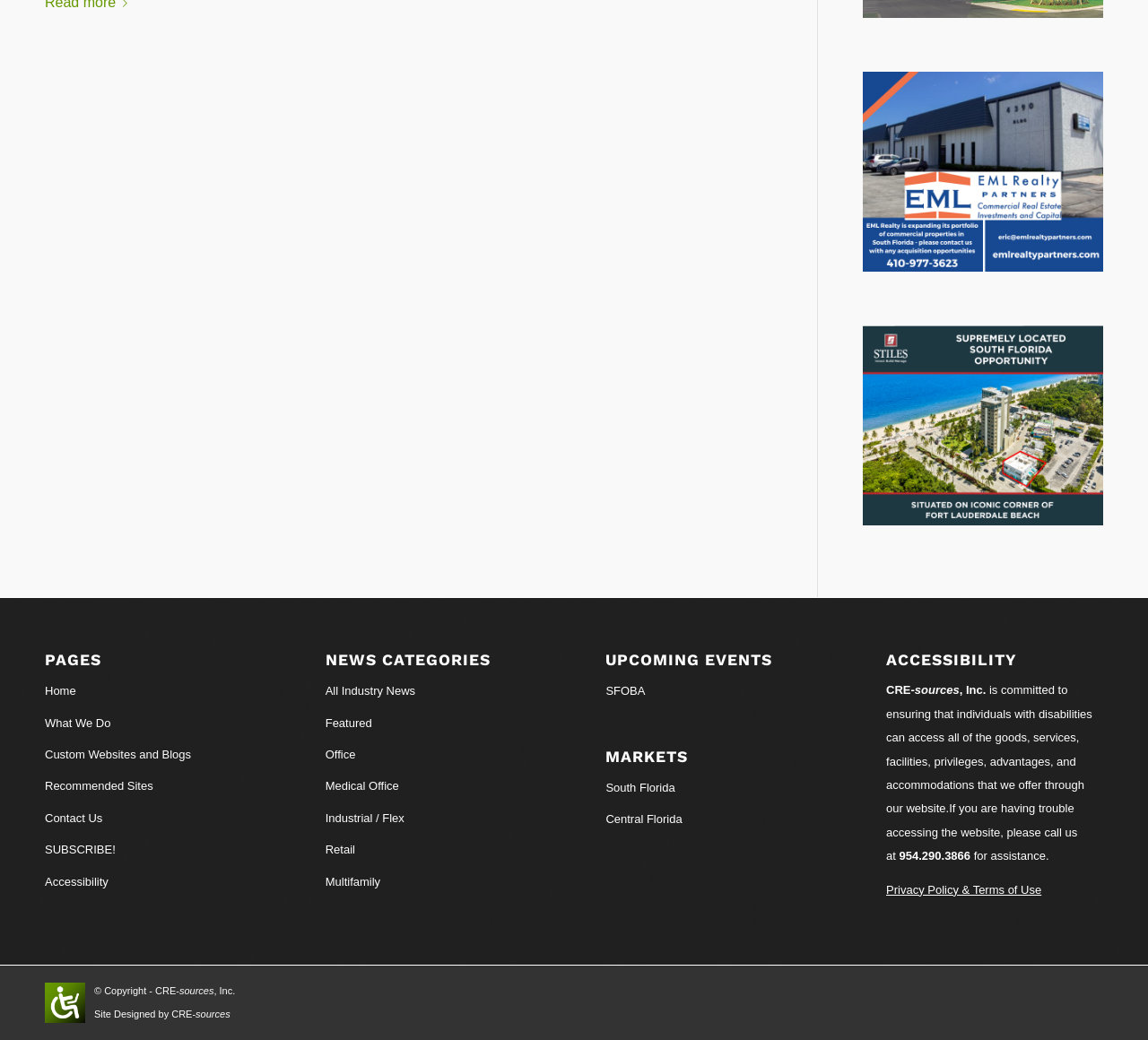How many upcoming events are listed?
Answer the question using a single word or phrase, according to the image.

1